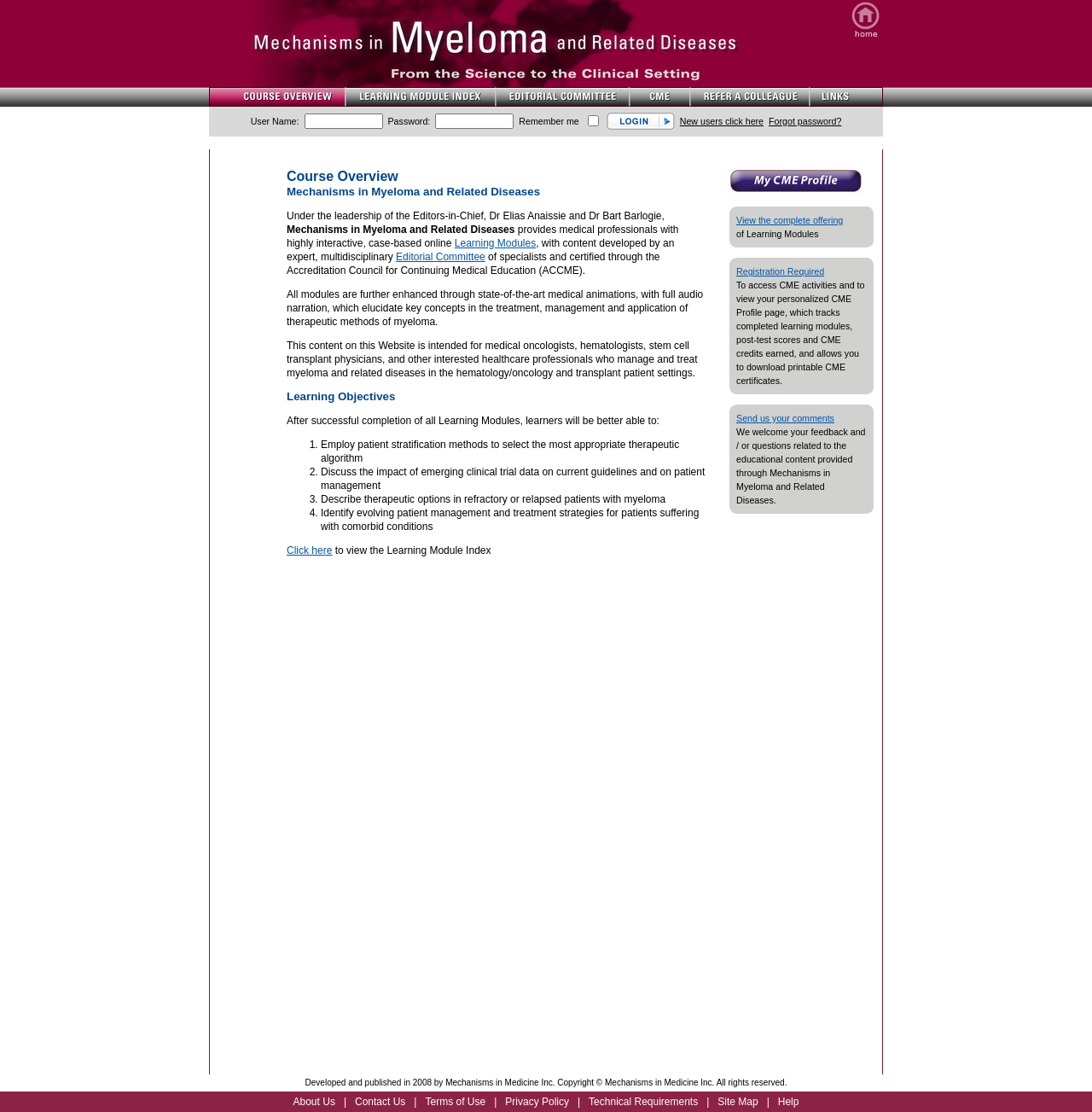Determine the bounding box of the UI element mentioned here: "name="ctl00$loginStatusContentPlaceHolder$LoginStatus1$LoginView1$Login1$Password"". The coordinates must be in the format [left, top, right, bottom] with values ranging from 0 to 1.

[0.399, 0.102, 0.471, 0.116]